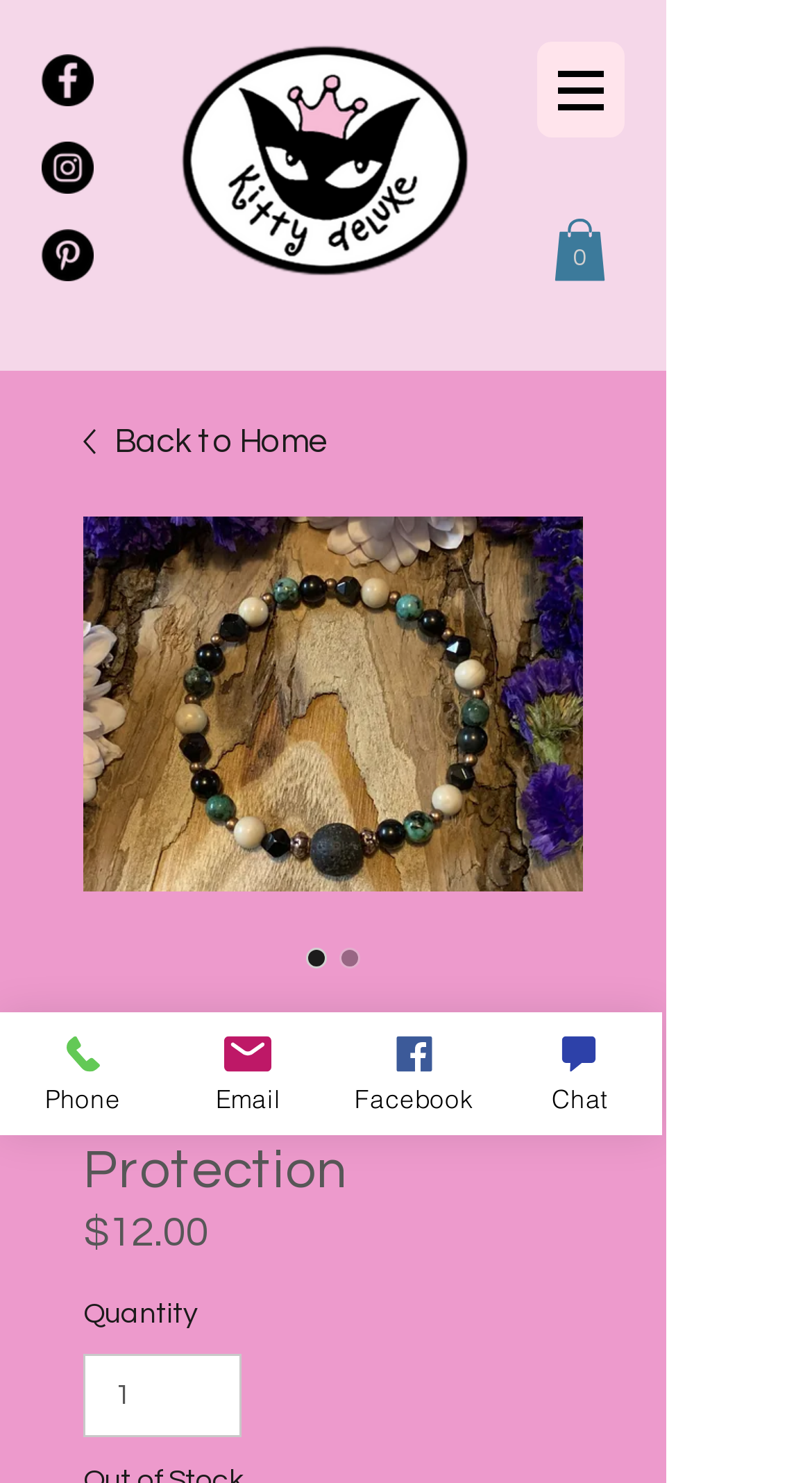What is the type of image on the top-right corner of the webpage?
Using the details from the image, give an elaborate explanation to answer the question.

I found the image on the top-right corner of the webpage by looking at the link element with the text 'Cart with 0 items' which contains an SvgRoot element.